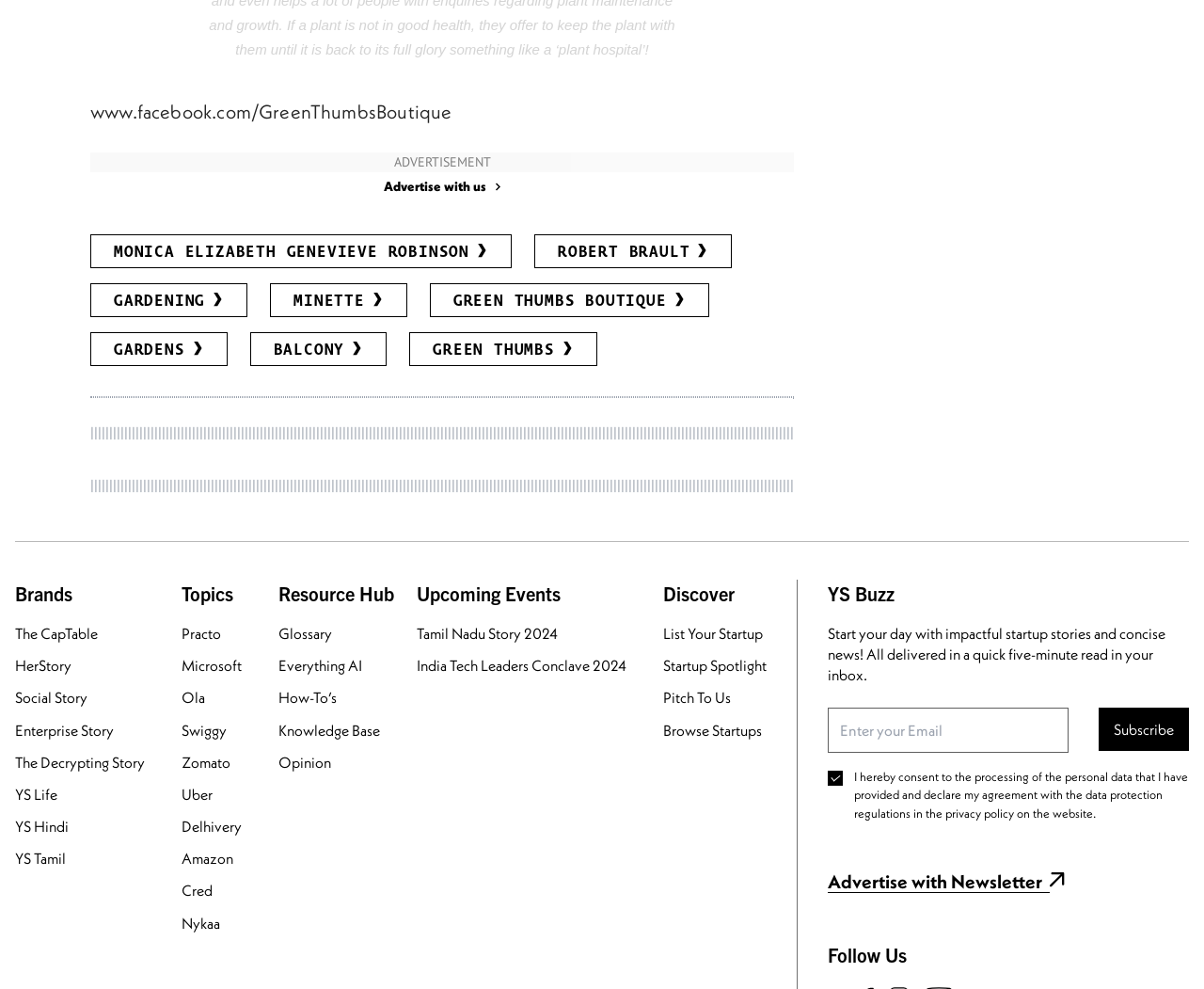Please locate the bounding box coordinates of the element's region that needs to be clicked to follow the instruction: "Click on GARDENING". The bounding box coordinates should be provided as four float numbers between 0 and 1, i.e., [left, top, right, bottom].

[0.075, 0.286, 0.206, 0.321]